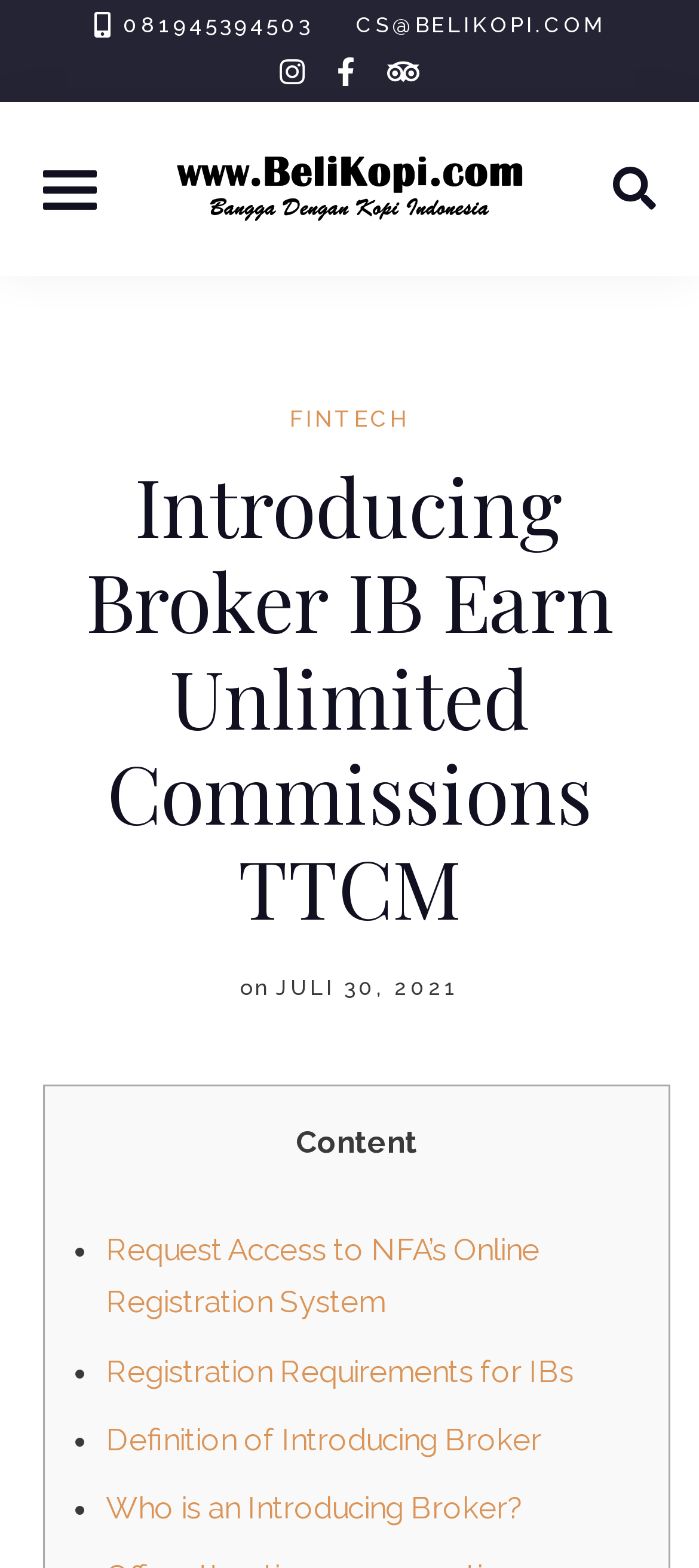Determine the bounding box coordinates in the format (top-left x, top-left y, bottom-right x, bottom-right y). Ensure all values are floating point numbers between 0 and 1. Identify the bounding box of the UI element described by: 081945394503

[0.176, 0.008, 0.447, 0.024]